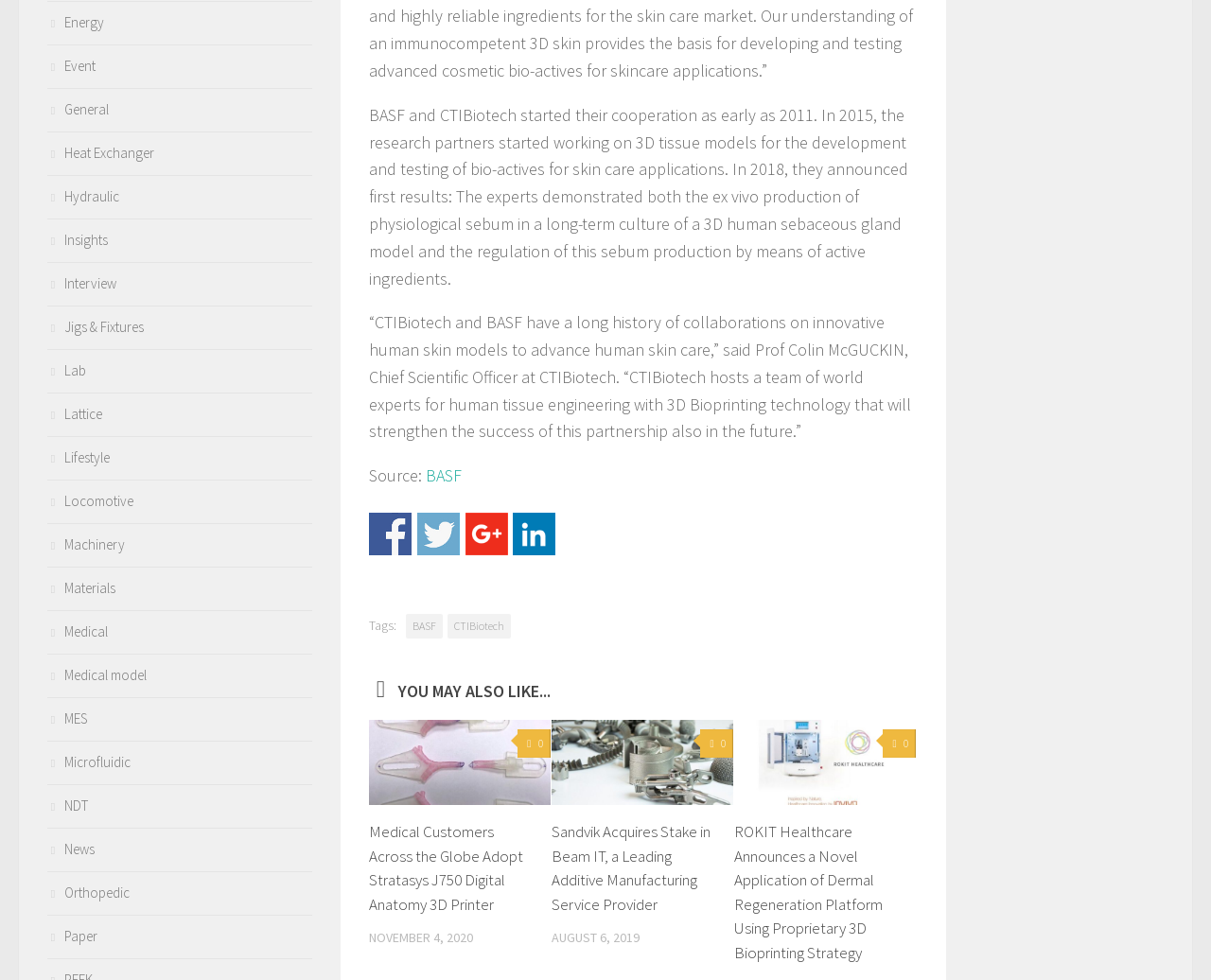Bounding box coordinates are specified in the format (top-left x, top-left y, bottom-right x, bottom-right y). All values are floating point numbers bounded between 0 and 1. Please provide the bounding box coordinate of the region this sentence describes: Heat Exchanger

[0.039, 0.147, 0.127, 0.165]